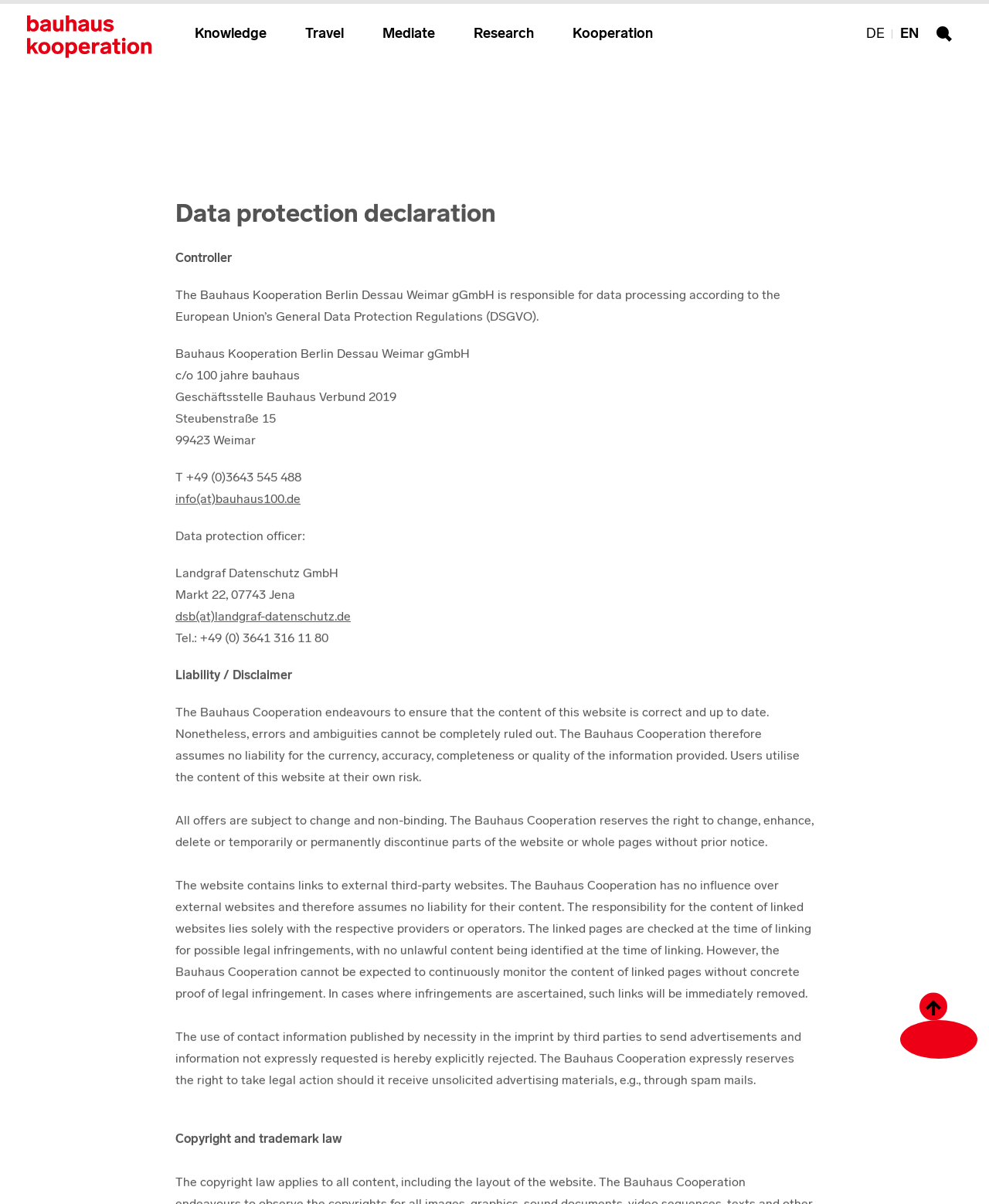Predict the bounding box coordinates of the UI element that matches this description: "To the top". The coordinates should be in the format [left, top, right, bottom] with each value between 0 and 1.

[0.922, 0.815, 0.977, 0.879]